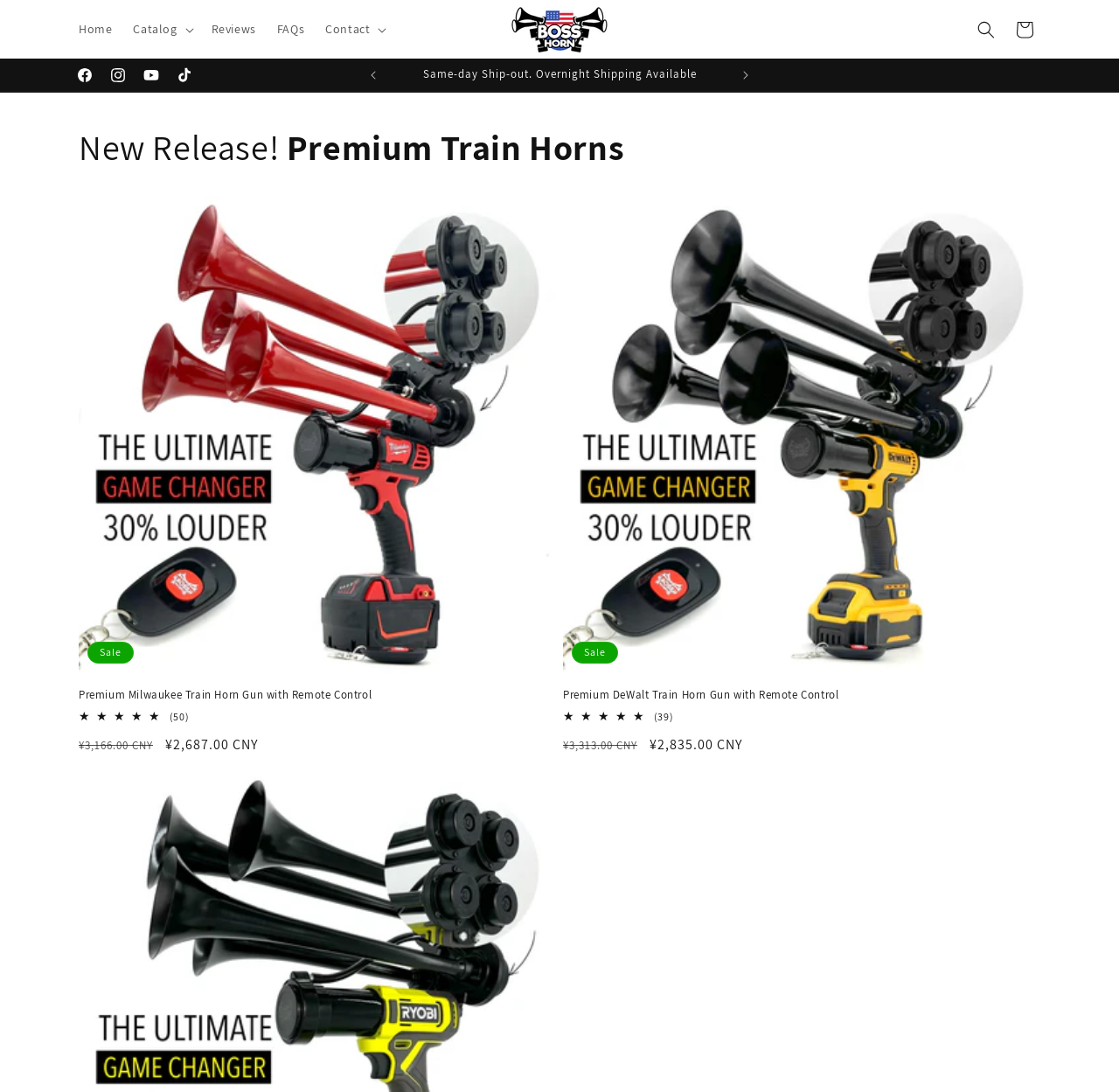Please specify the coordinates of the bounding box for the element that should be clicked to carry out this instruction: "Search for products". The coordinates must be four float numbers between 0 and 1, formatted as [left, top, right, bottom].

[0.864, 0.009, 0.898, 0.044]